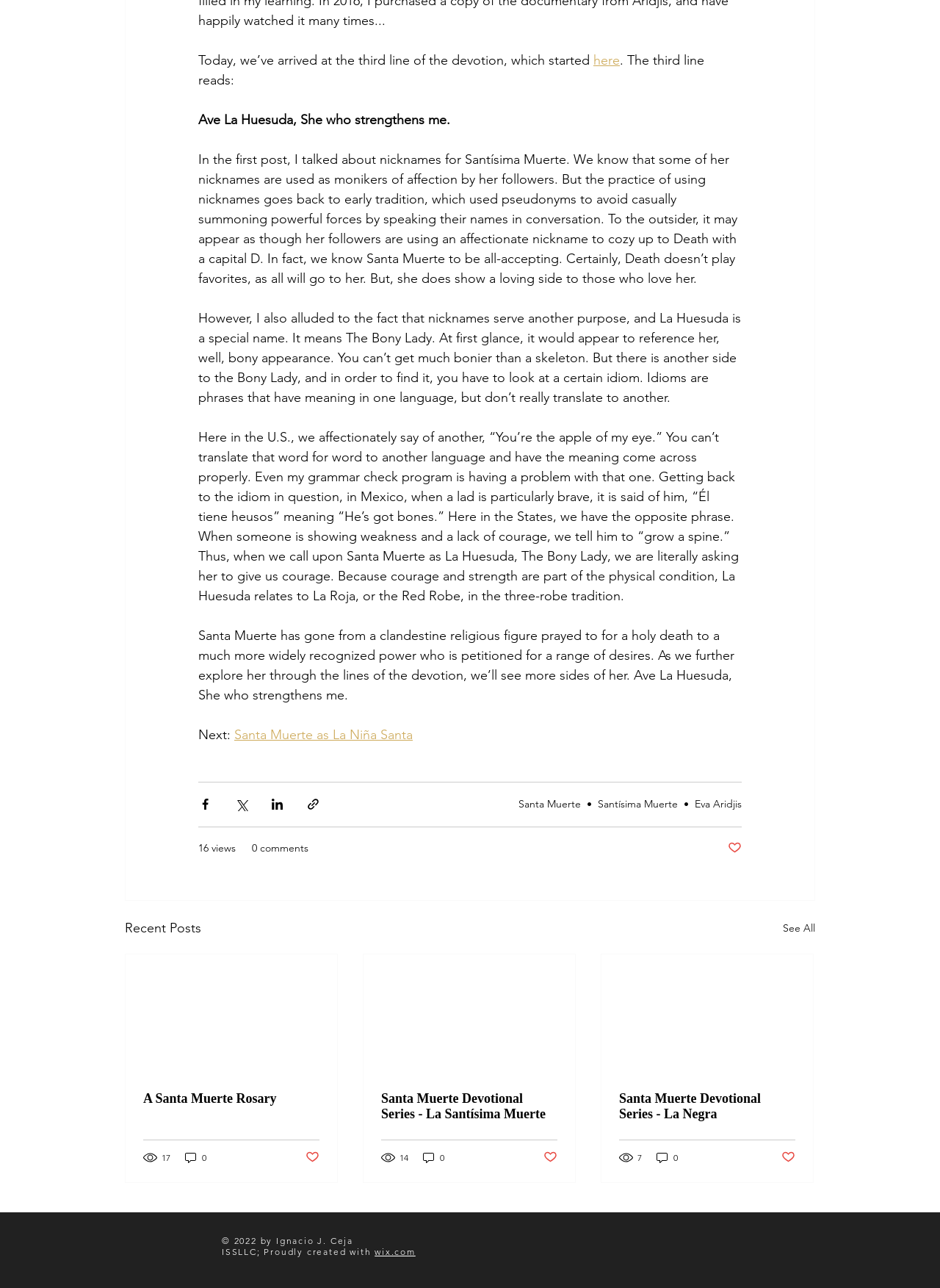What is the meaning of 'La Huesuda'?
Provide a detailed answer to the question, using the image to inform your response.

The webpage explains that 'La Huesuda' is a nickname for Santa Muerte, and it means 'The Bony Lady'. However, it also has a deeper meaning, as in Mexico, when someone is brave, it is said that 'Él tiene huesos', meaning 'He has bones', and thus, La Huesuda relates to La Roja, or the Red Robe, in the three-robe tradition, and is a request for courage and strength.